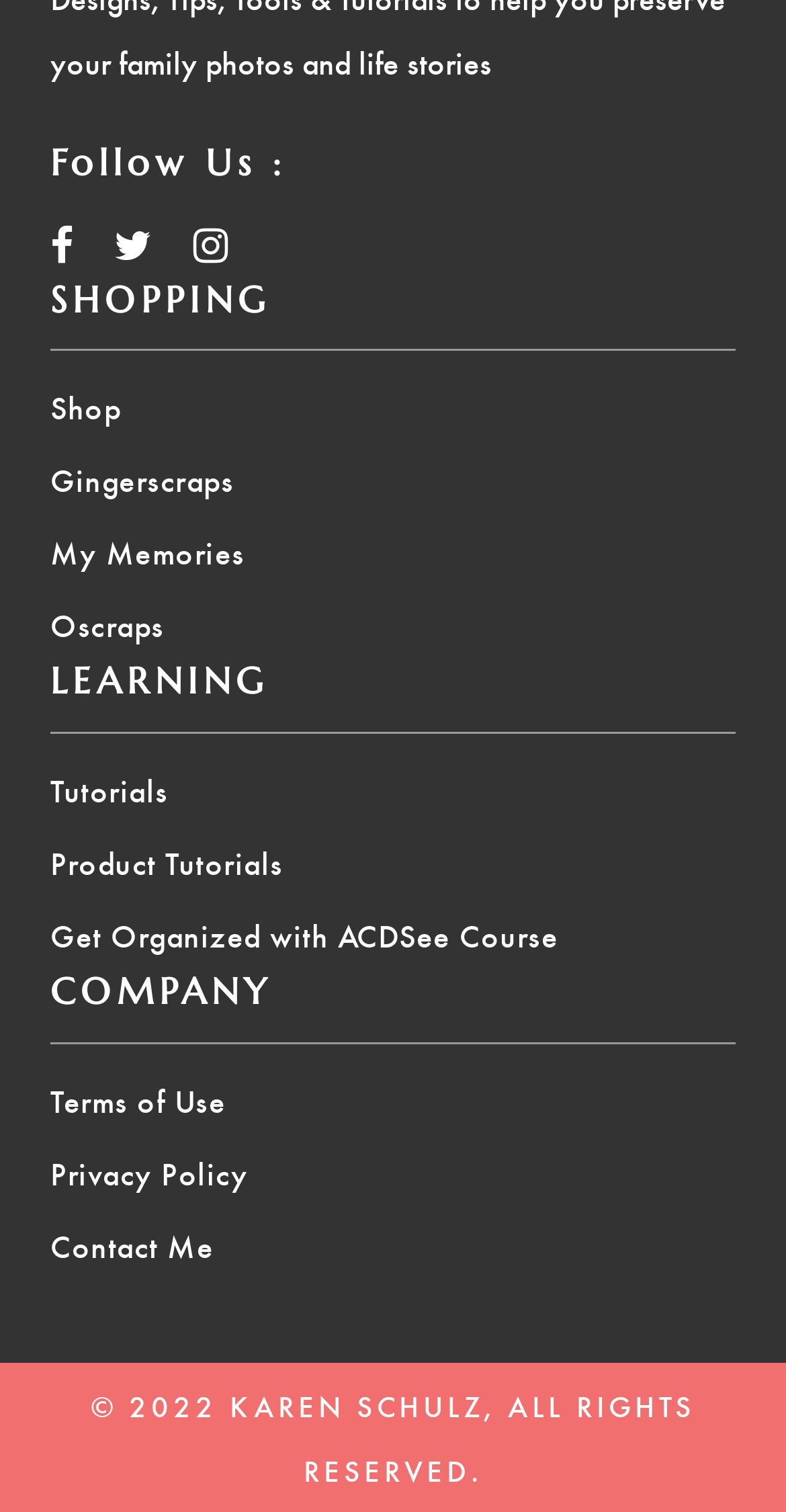What is the last company information link?
Using the image, answer in one word or phrase.

Contact Me